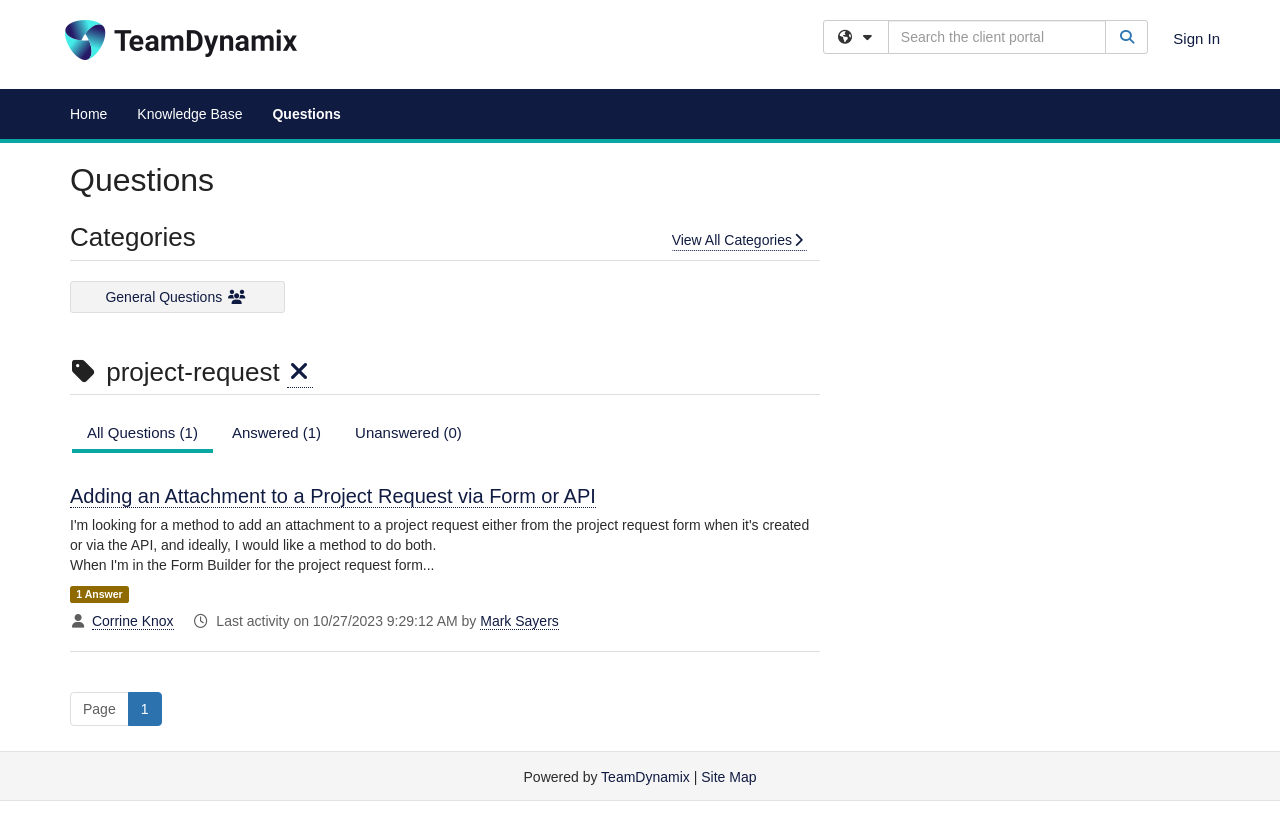Illustrate the webpage with a detailed description.

The webpage is titled "Questions" and appears to be a knowledge base or forum where users can ask and answer questions. At the top left, there is a link to the "TeamDynamix Home Page" accompanied by an image. To the right of this, there is a layout table containing a filter button, a search bar, and a search button. The filter button is currently set to "All" and has a dropdown menu. The search bar has a placeholder text "Search the client portal".

Below the top navigation, there are several links to different sections of the website, including "Home", "Knowledge Base", and "Questions", which is the current page.

The main content of the page is divided into several sections. At the top, there is a heading that reads "Questions". Below this, there is a section titled "Categories" with a link to "View All Categories". There are also several links to specific categories, including "General Questions" and others.

Further down the page, there is a section with several links to different types of questions, including "All Questions", "Answered", and "Unanswered". Below this, there is a specific question titled "Adding an Attachment to a Project Request via Form or API" with a link to the question and a description.

The question section also includes information about the question, such as the number of answers (1) and the last activity date and time. There are also links to the users who participated in the question, including "Corrine Knox" and "Mark Sayers".

At the bottom of the page, there is a separator line, followed by a pagination section with a text "Page" and likely some navigation buttons to move between pages. Finally, at the very bottom, there is a footer section with a copyright notice and links to "TeamDynamix" and "Site Map".